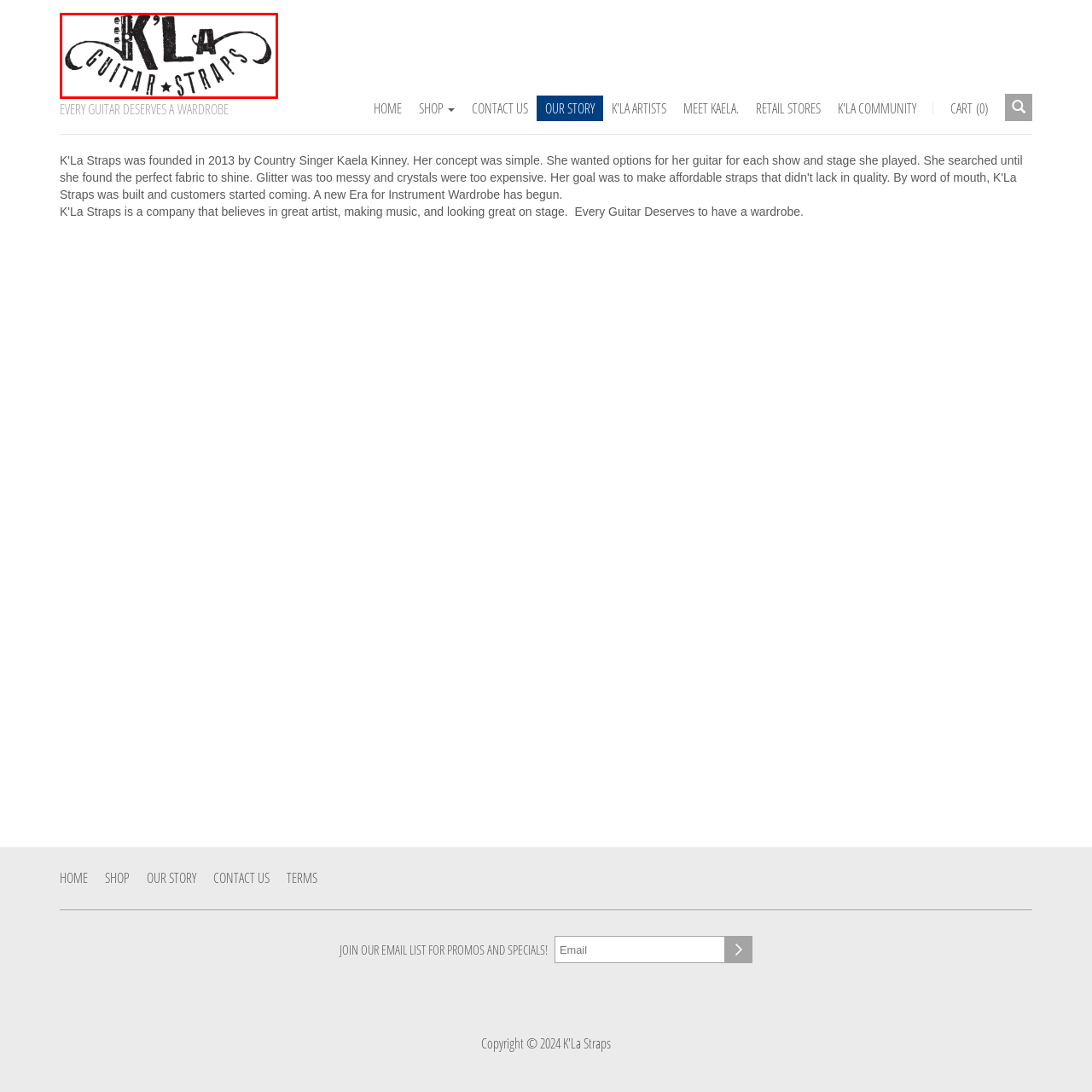Pay attention to the image highlighted by the red border, What does the typography convey? Please give a one-word or short phrase answer.

Craftsmanship